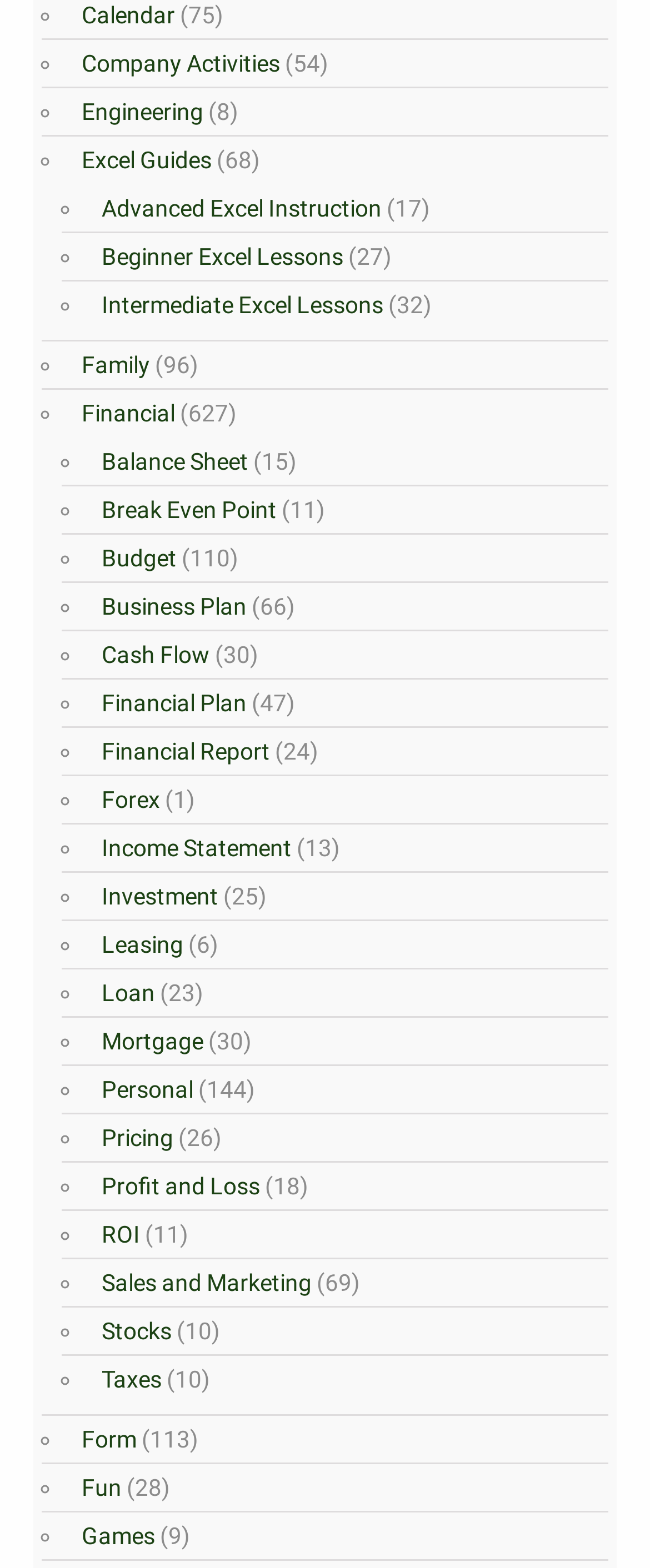What is the first link on the webpage?
Using the visual information, reply with a single word or short phrase.

Calendar